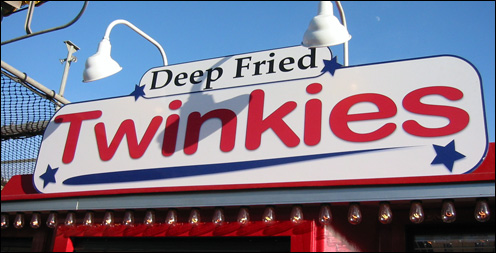What type of environment is the stall located in?
Please give a well-detailed answer to the question.

The caption hints at a fun day out, possibly by the beach, where visitors enjoy various indulgent foods, suggesting that the stall is located in a lively boardwalk or fair environment.